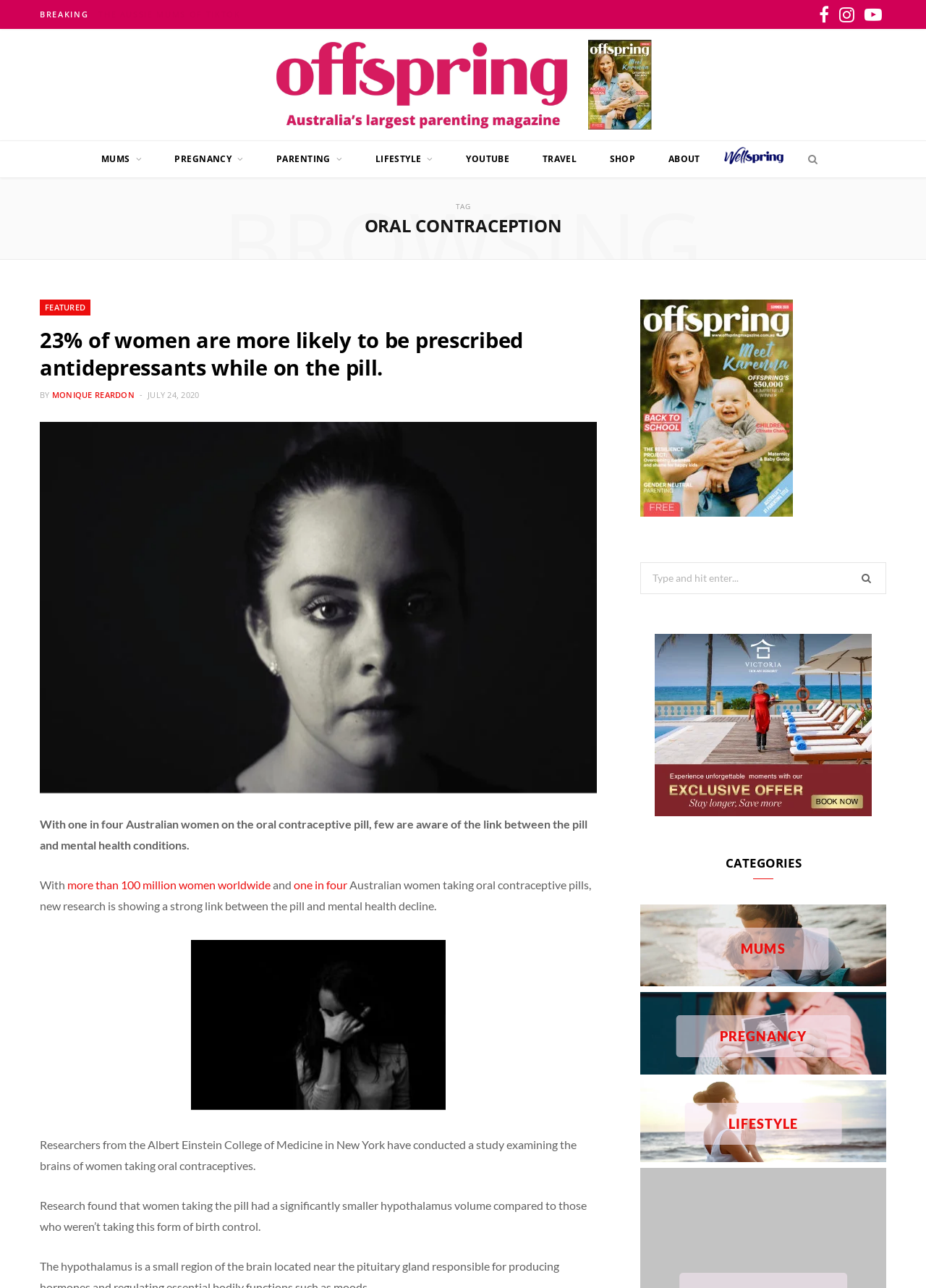How many categories are listed on the webpage?
Answer the question with a detailed and thorough explanation.

The categories are listed as buttons at the bottom of the webpage, and they are MUMS, PREGNANCY, PARENTING, LIFESTYLE, YOUTUBE, and TRAVEL, which totals 6 categories.